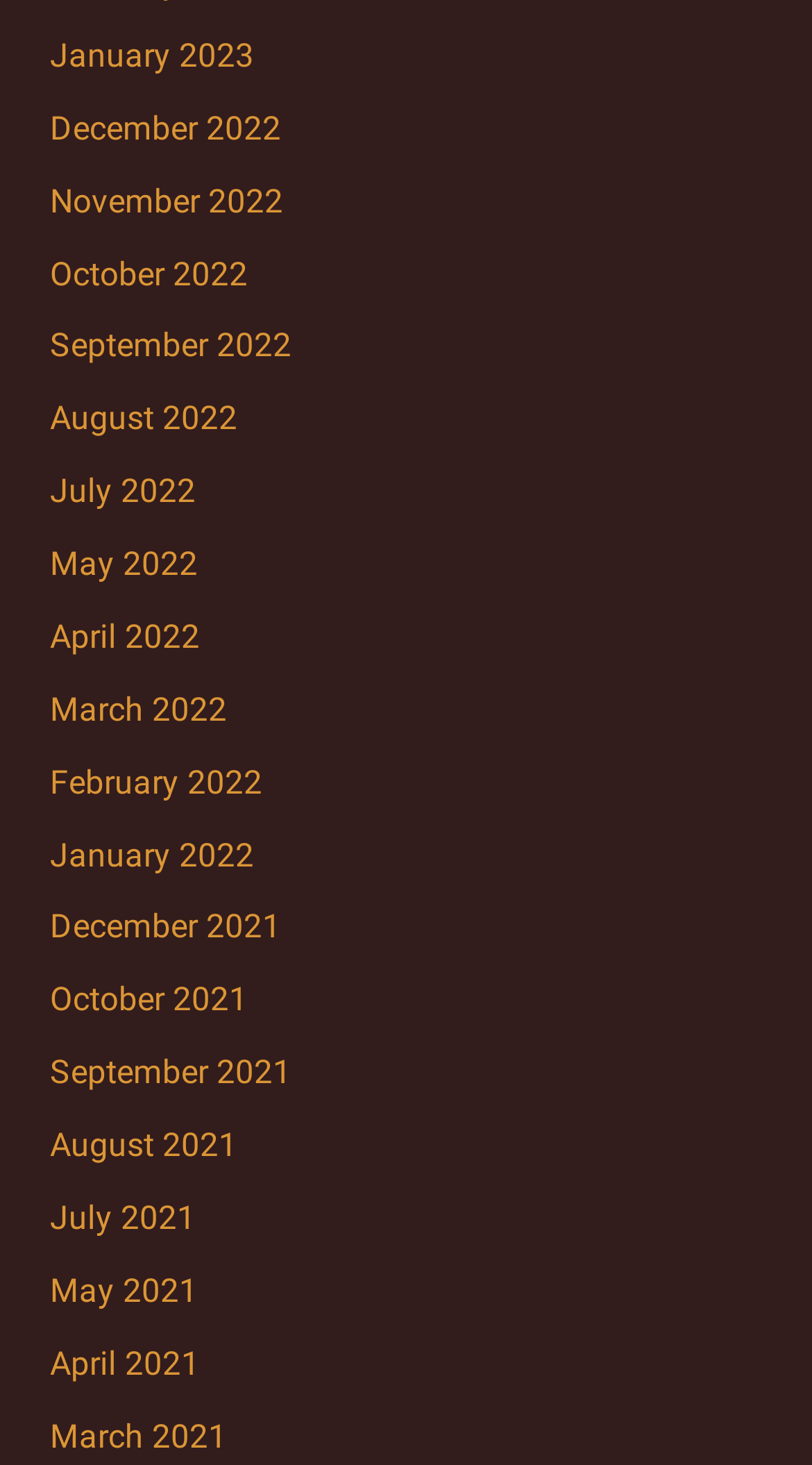Respond with a single word or phrase to the following question:
How many links are there in total?

20